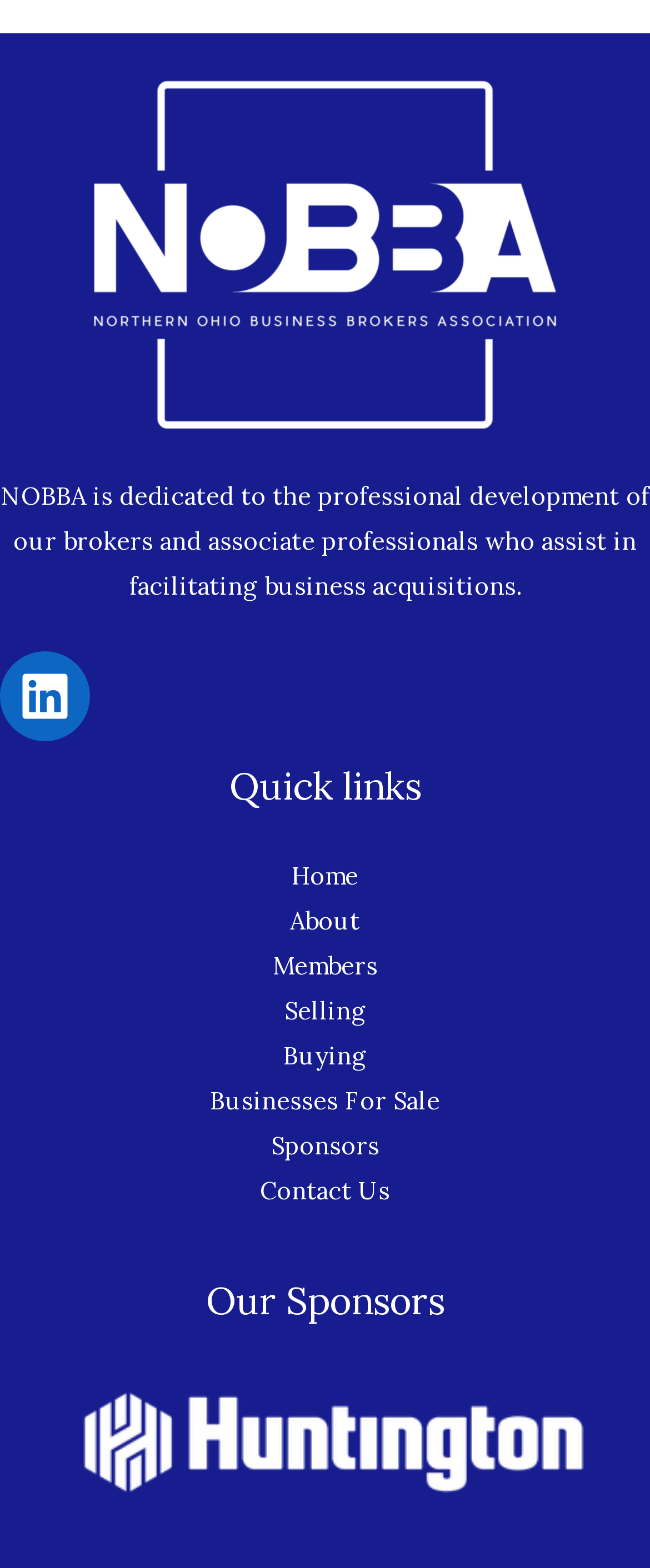Provide your answer in one word or a succinct phrase for the question: 
How many links are in the Quick links section?

8